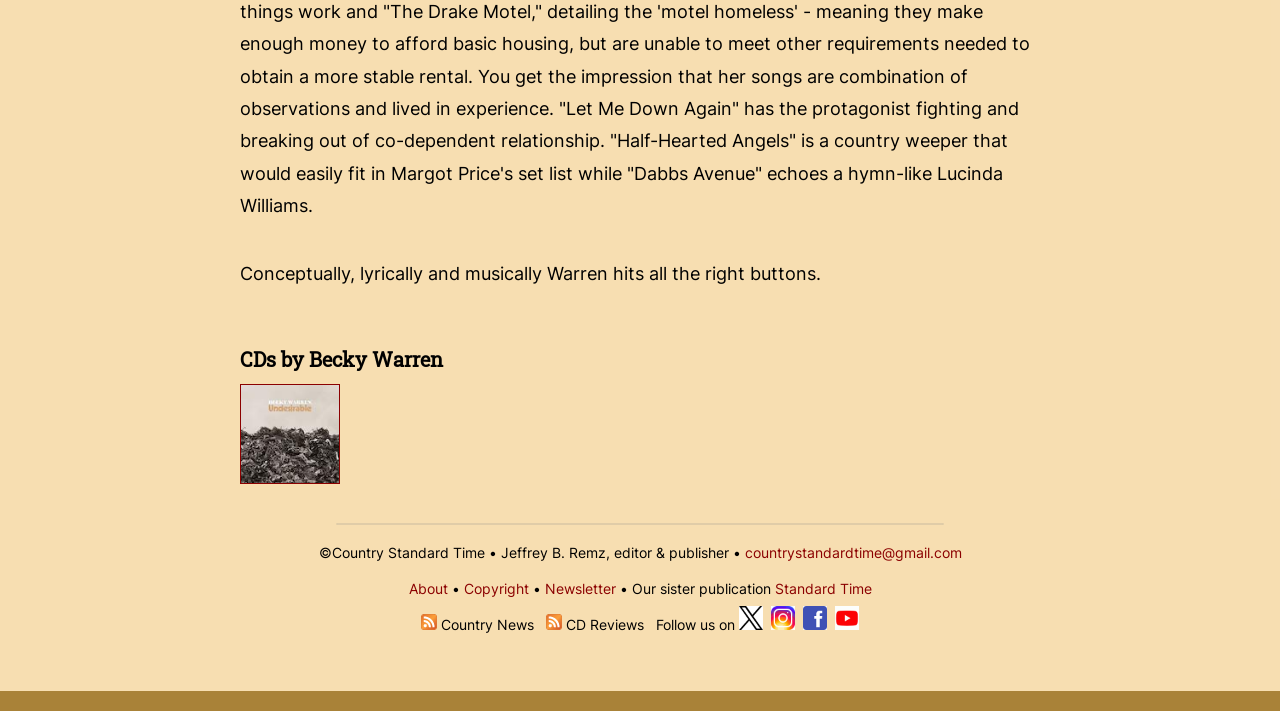Could you provide the bounding box coordinates for the portion of the screen to click to complete this instruction: "Click the '1-800-773-0800' link"?

None